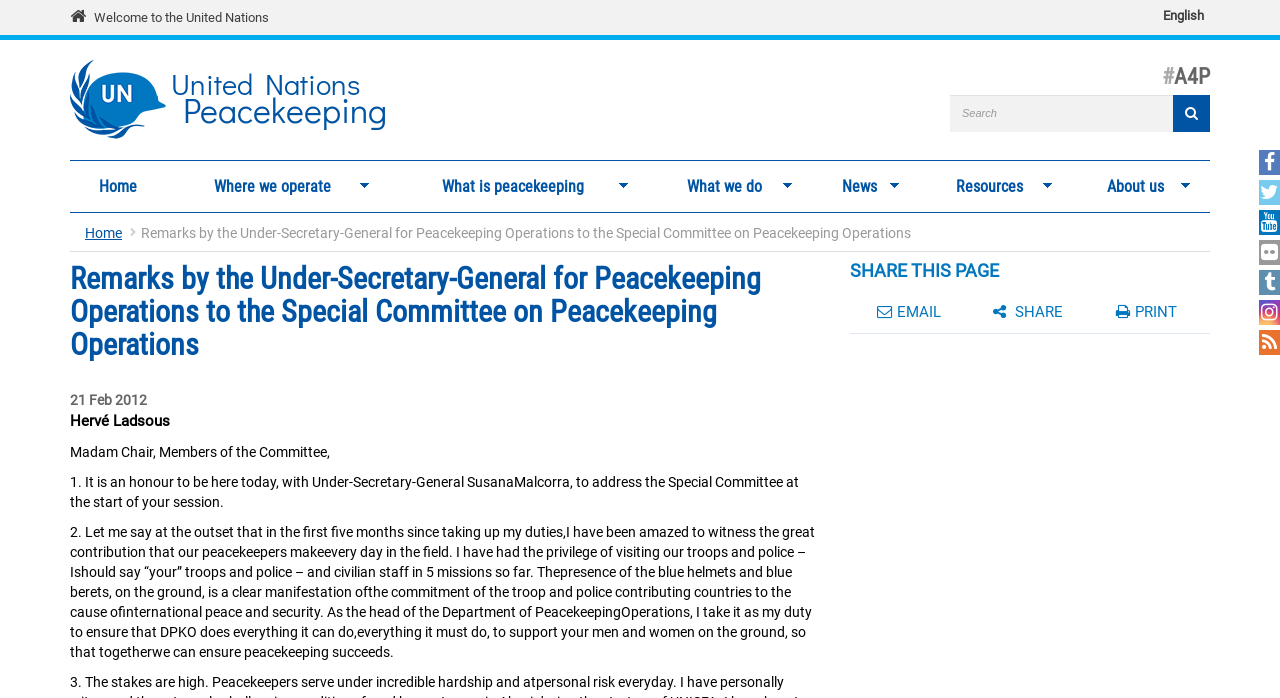Can you identify and provide the main heading of the webpage?

Remarks by the Under-Secretary-General for Peacekeeping Operations to the Special Committee on Peacekeeping Operations